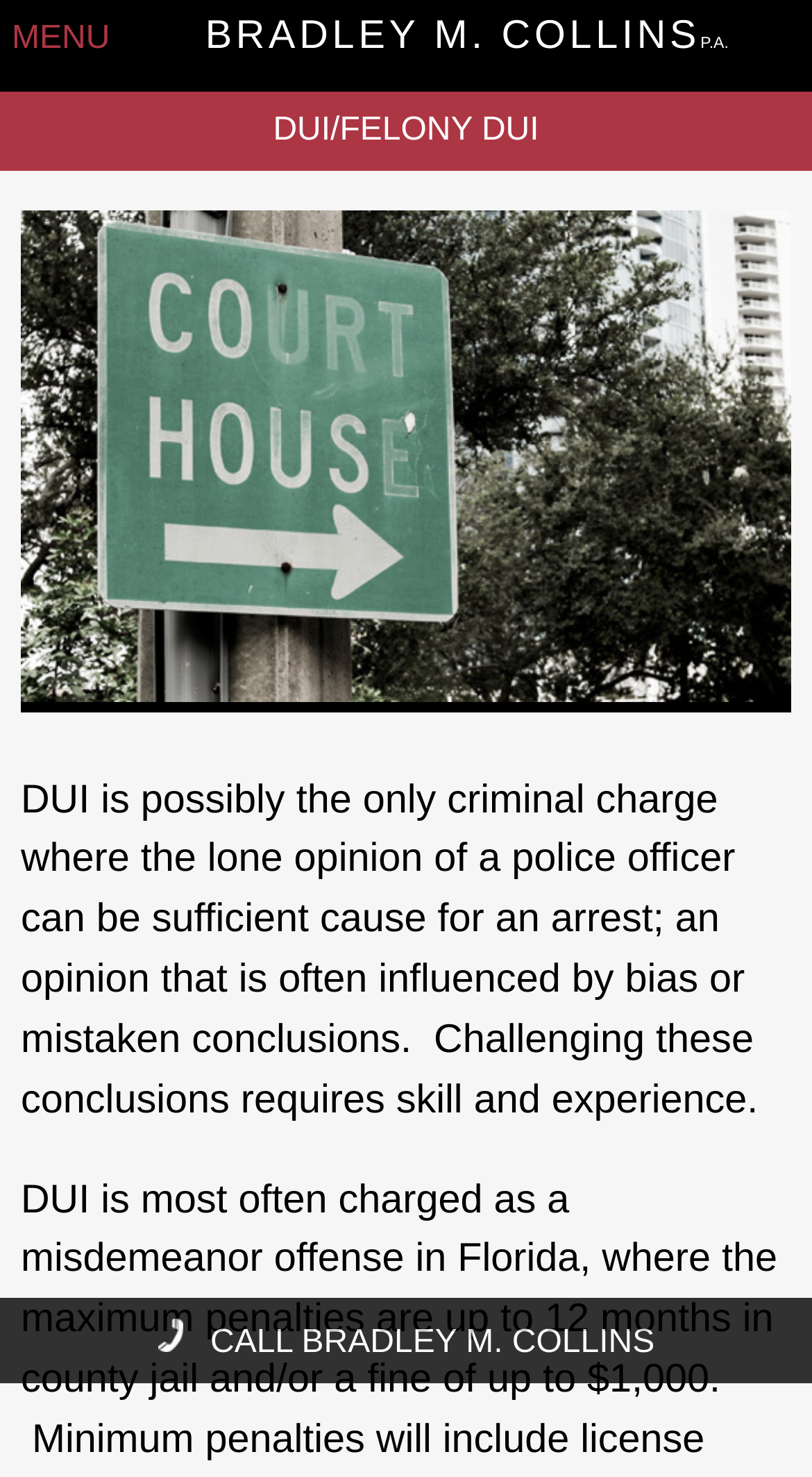What is the topic of the heading 'DUI/FELONY DUI'?
Can you provide a detailed and comprehensive answer to the question?

The heading 'DUI/FELONY DUI' is likely related to Driving Under the Influence, a criminal charge, based on the context of the webpage and the image 'Felony Dui'.